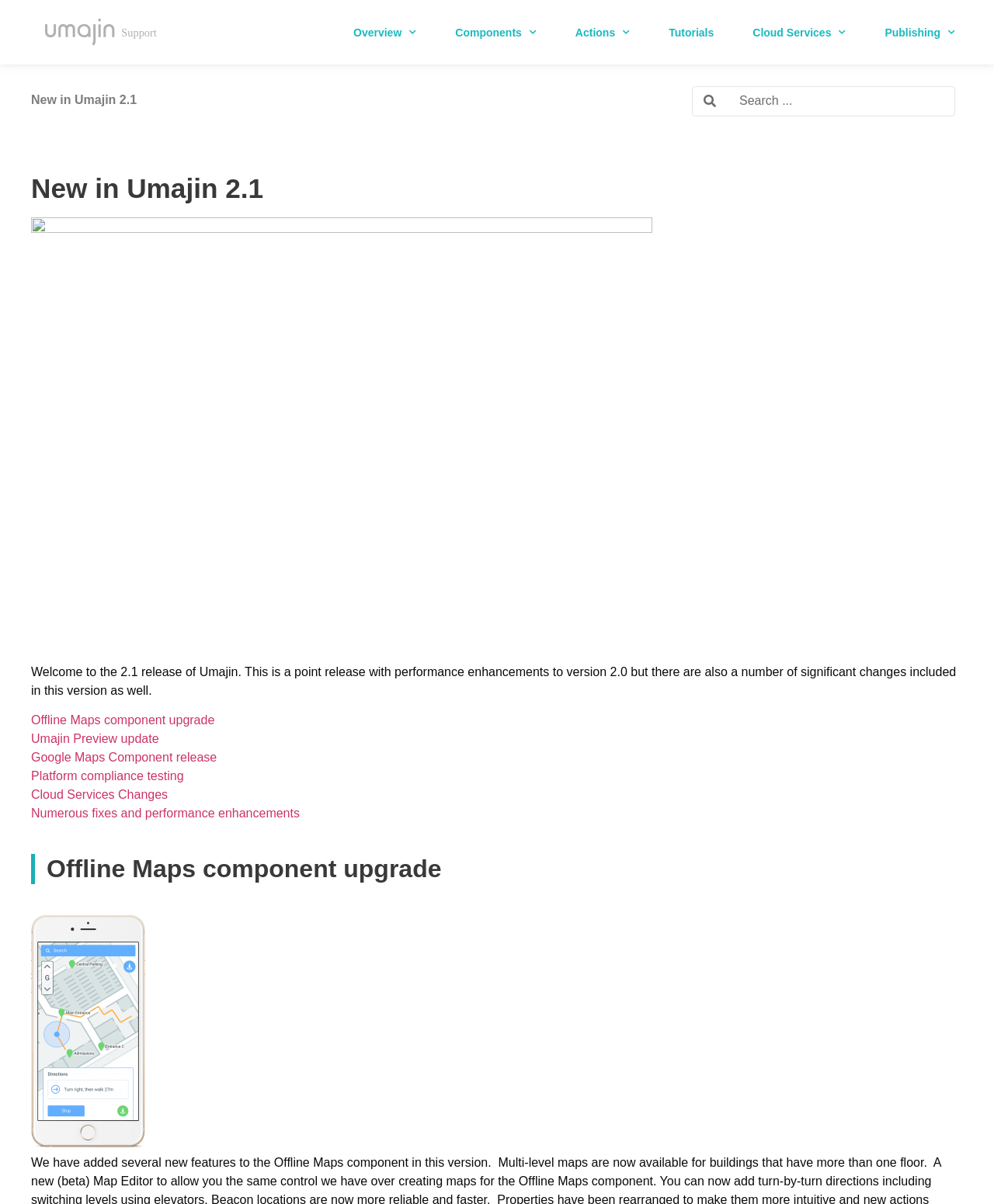How many links are in the top navigation menu?
Examine the image and give a concise answer in one word or a short phrase.

6